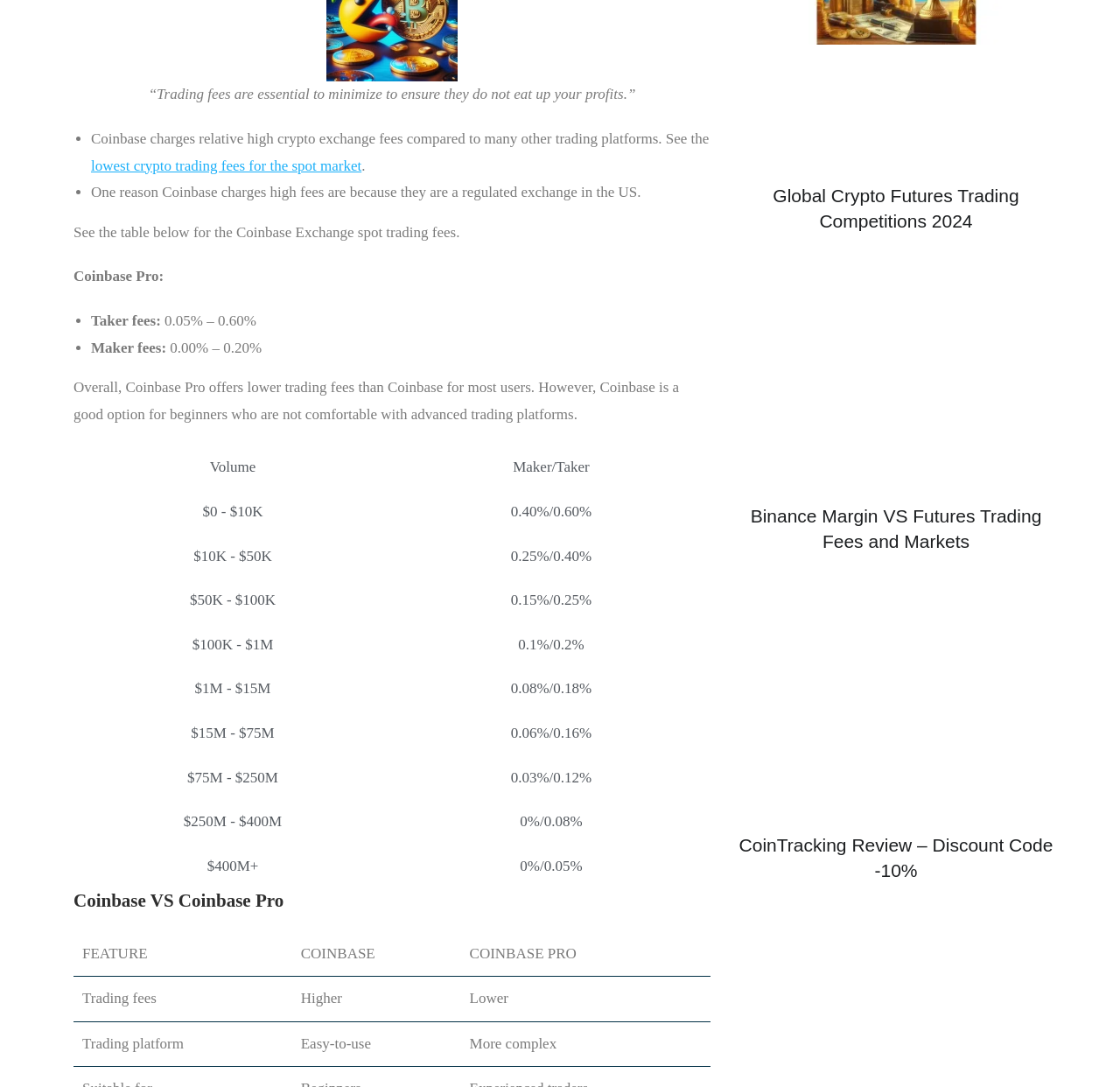Please determine the bounding box of the UI element that matches this description: Maker/Taker. The coordinates should be given as (top-left x, top-left y, bottom-right x, bottom-right y), with all values between 0 and 1.

[0.358, 0.418, 0.627, 0.443]